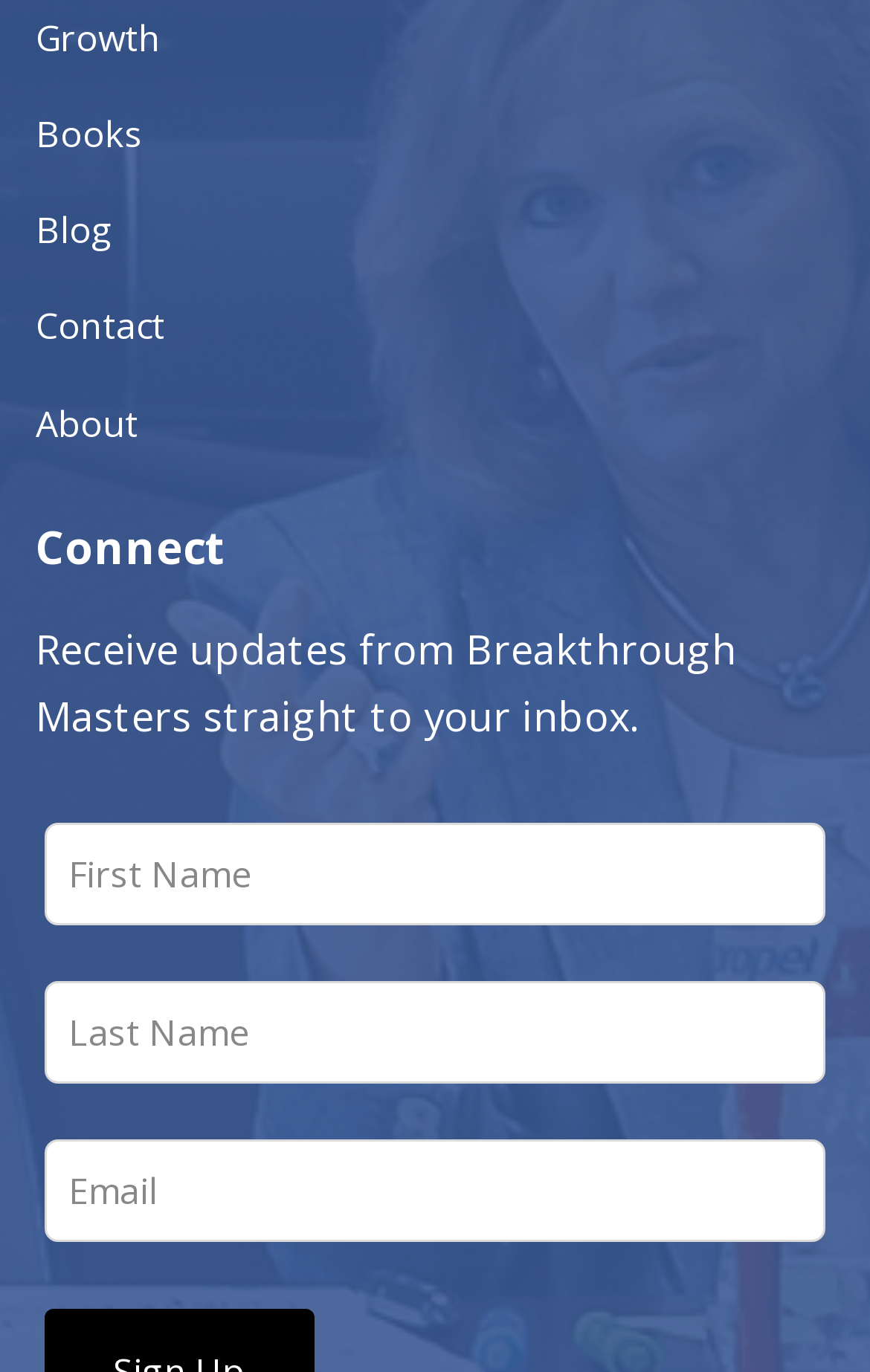Could you find the bounding box coordinates of the clickable area to complete this instruction: "Contact Breakthrough Masters"?

[0.041, 0.217, 0.19, 0.261]